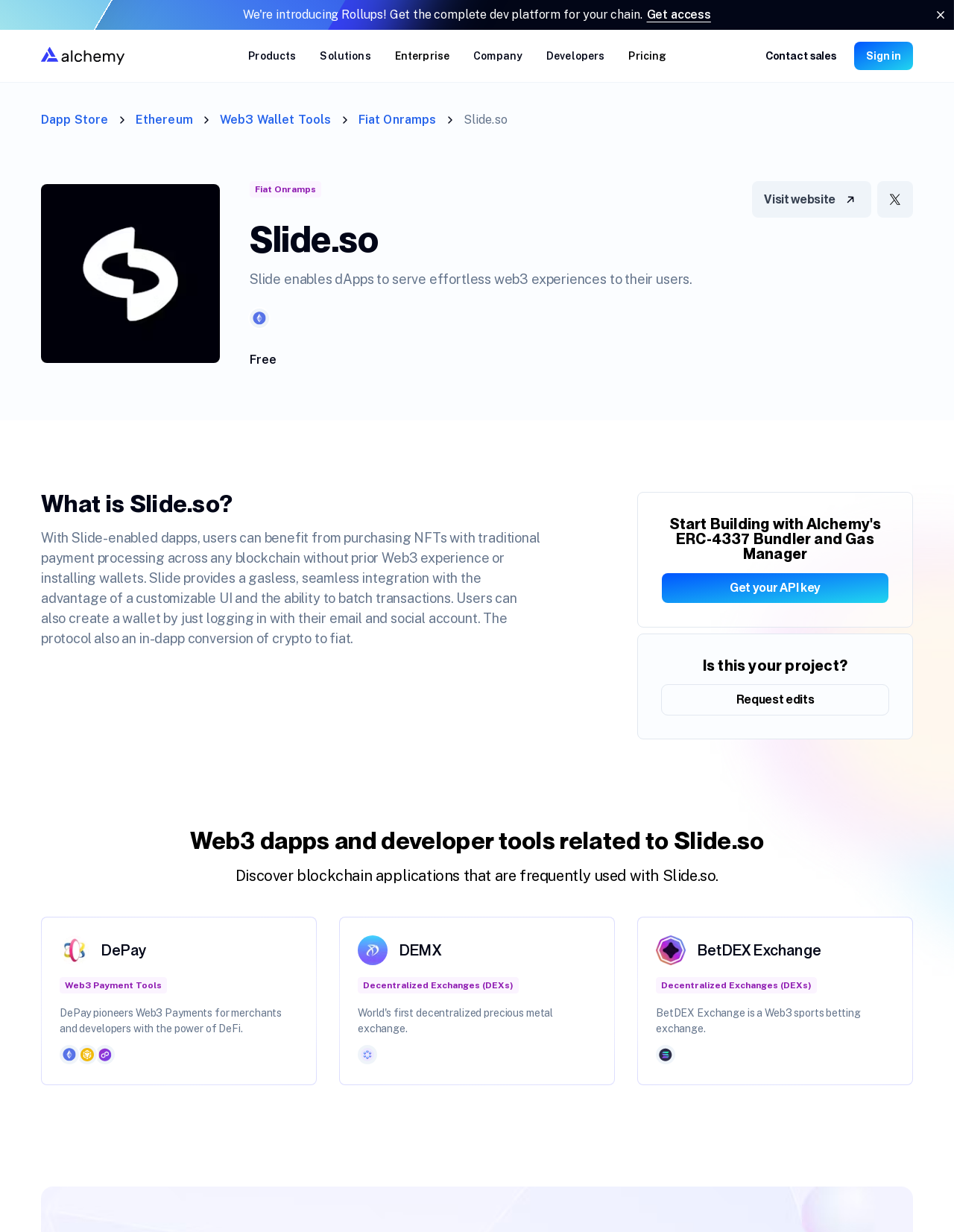Describe all the significant parts and information present on the webpage.

This webpage is about Alchemy, a platform that enables dApps to provide effortless web3 experiences to their users. At the top of the page, there is an announcement banner with a "Get access" link and a "Hide banner" button. Below the banner, there is a navigation menu with links to "Home", "Enterprise", and other sections.

The main content area is divided into two sections. The left section has a tab list with four tabs: "APIs", "Chains", "SDKs", and "Tools". The "APIs" tab is selected by default, and it displays a list of 14 links to various APIs, including Supernode, NFT API, Token API, and others.

The right section has another tab list with two tabs: "Case studies" and "Verticals". The "Case studies" tab is selected by default, and it displays a list of 9 links to case studies, including Polygon, Optimism, Treasure, and others. Below the case studies, there is a link to "View all case studies" and an image with a caption "Billions of dollars traded on 0x. Powered by Alchemy."

Below the main content area, there are three sections: "Solutions", "Company", and "Developers". The "Solutions" section has a tab list with two tabs: "Case studies" and "Verticals". The "Company" section has links to "About us", "Careers", "Ventures", and other pages. The "Developers" section has links to "Get started", "Documentation", "Alchemy API Overview", and other resources.

At the bottom of the page, there is a footer section with links to "Alchemy University", "Learn Web3 Development", "Resources", and other pages.